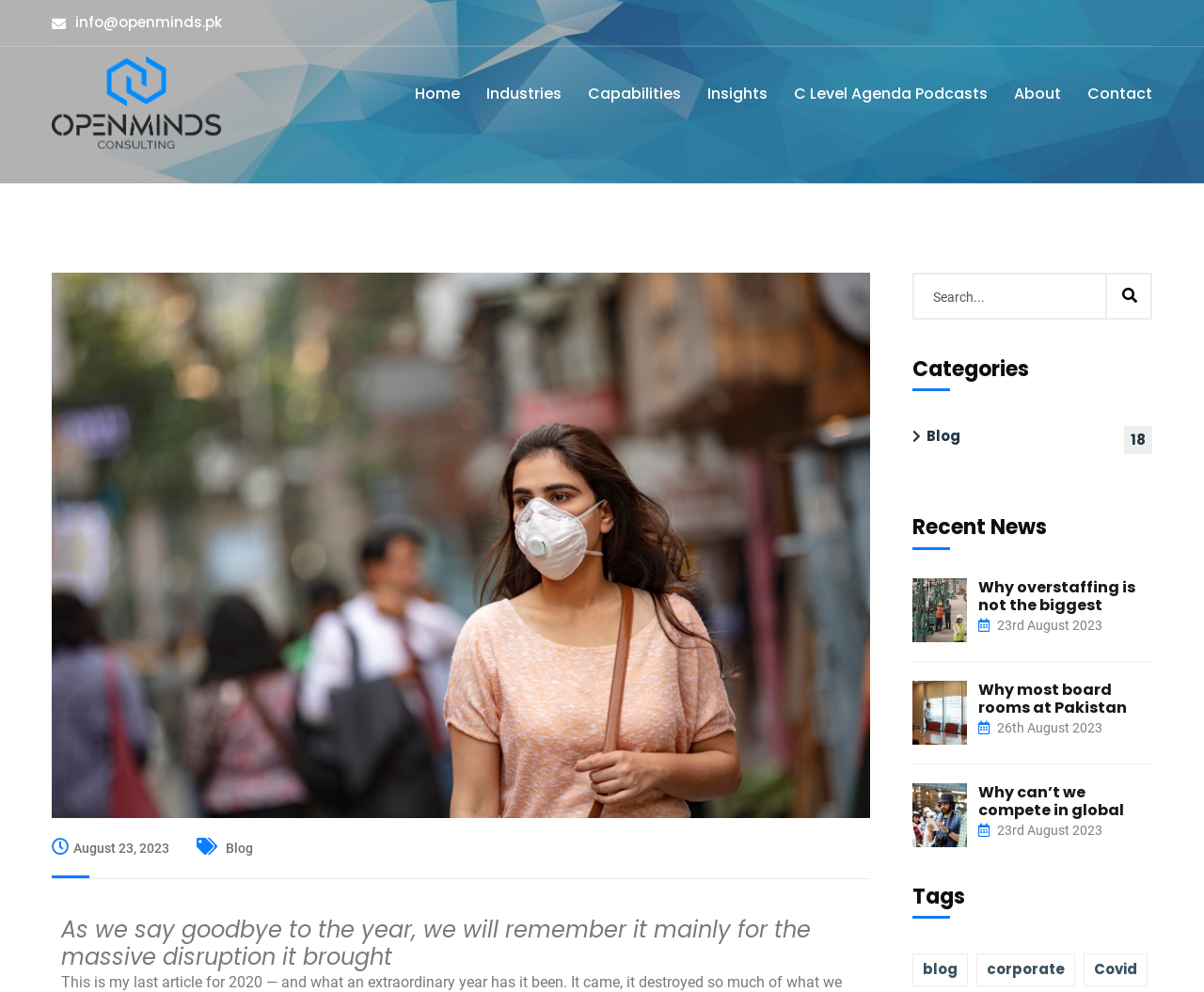Highlight the bounding box coordinates of the element you need to click to perform the following instruction: "Search for something."

[0.758, 0.275, 0.957, 0.322]